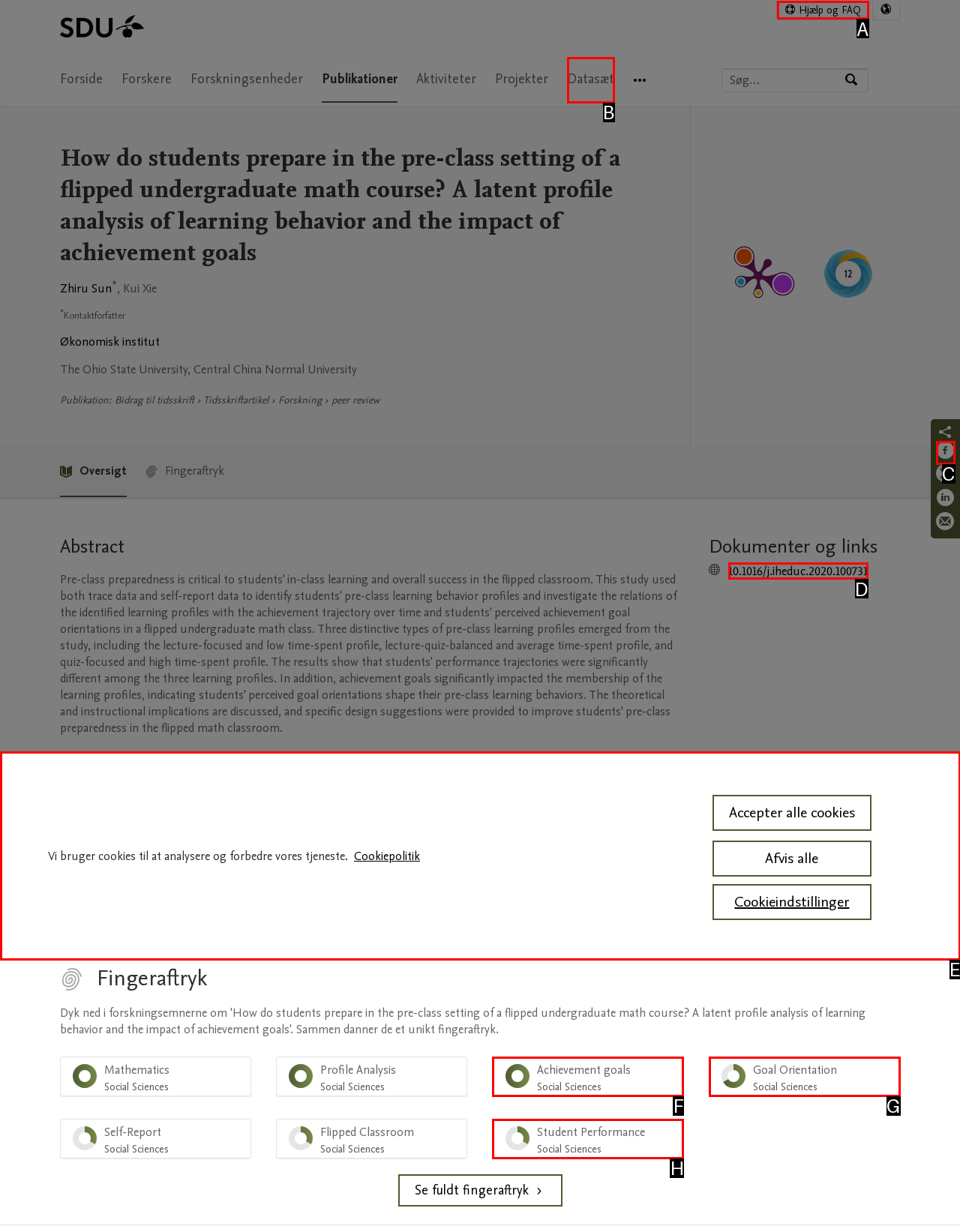From the provided options, pick the HTML element that matches the description: Goal Orientation Social Sciences 66%. Respond with the letter corresponding to your choice.

G